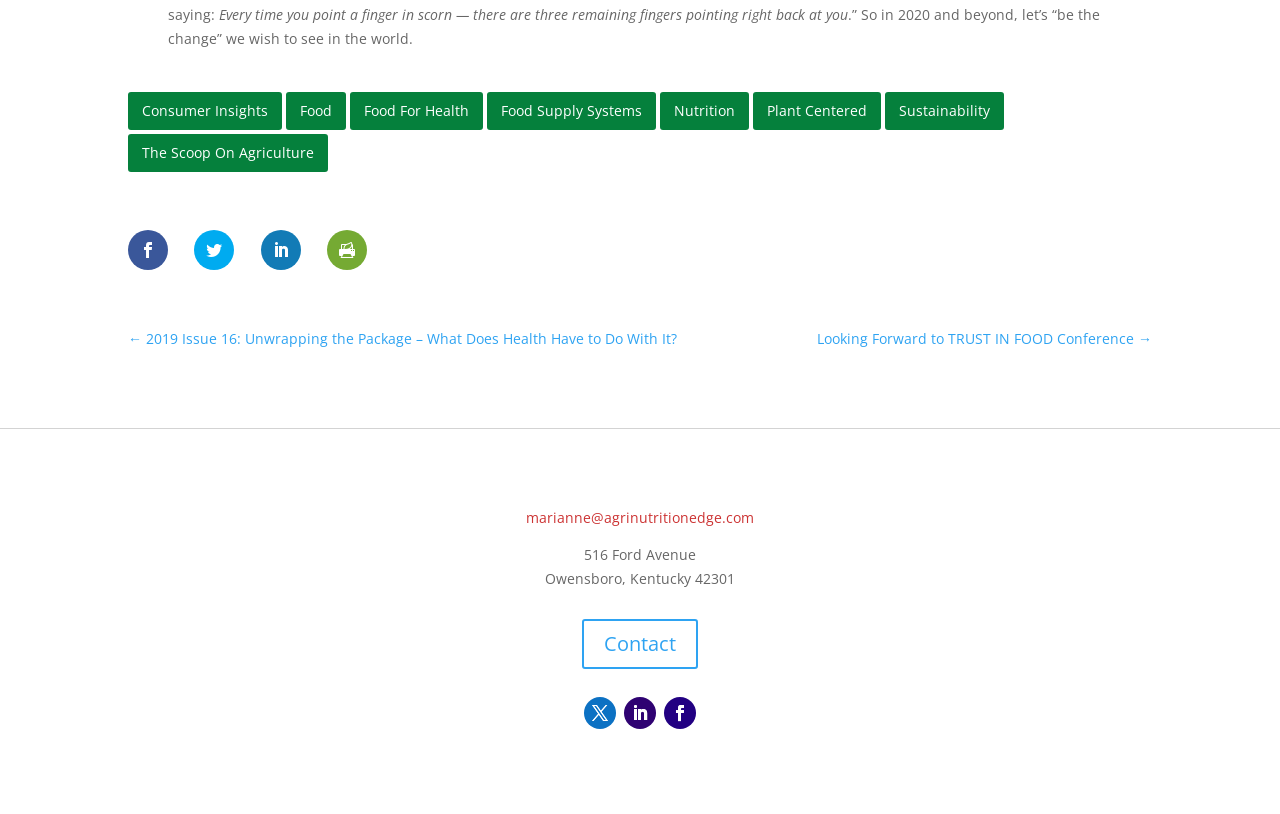What is the address of the company? Based on the screenshot, please respond with a single word or phrase.

516 Ford Avenue